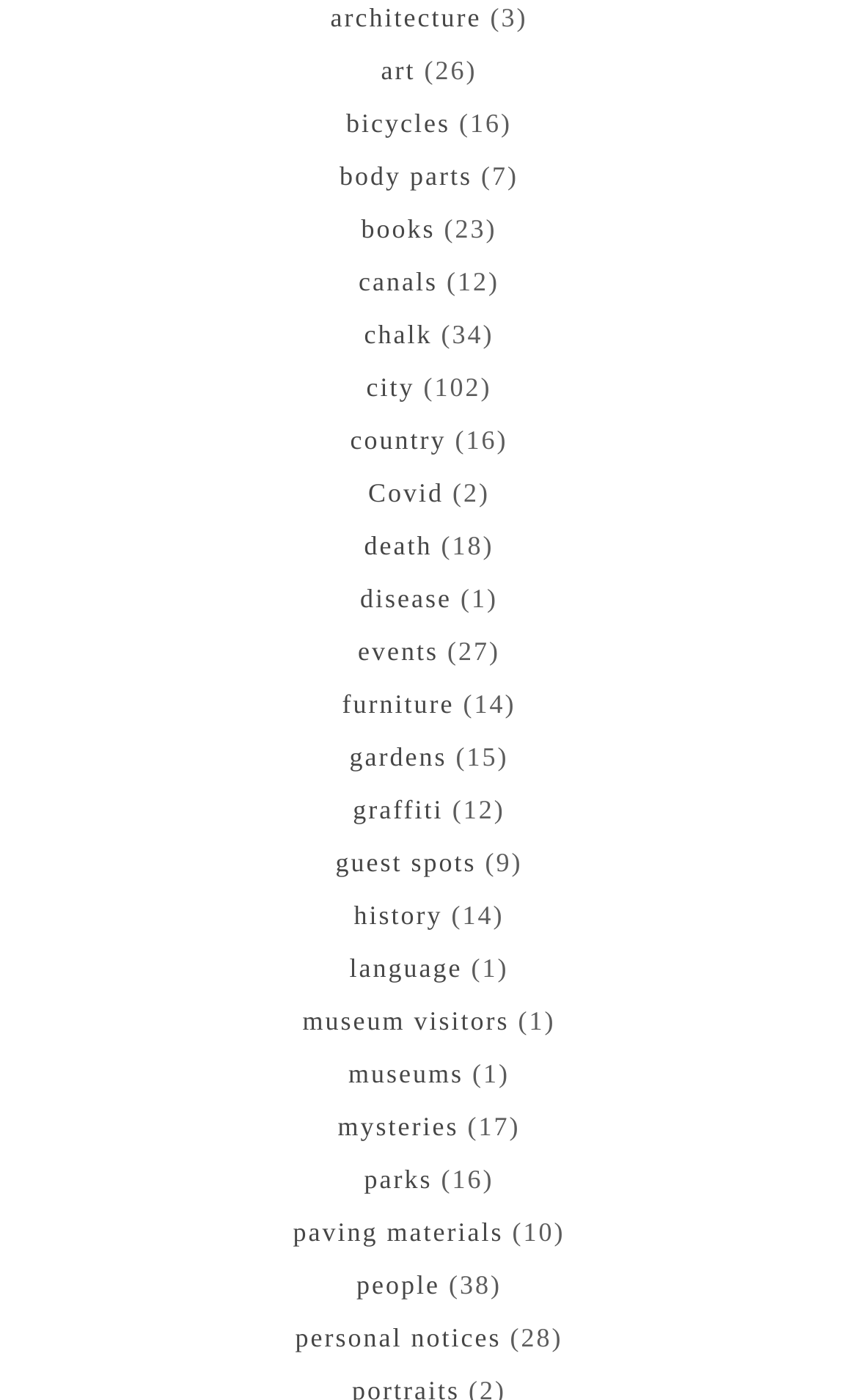Determine the coordinates of the bounding box that should be clicked to complete the instruction: "Download Bible". The coordinates should be represented by four float numbers between 0 and 1: [left, top, right, bottom].

None